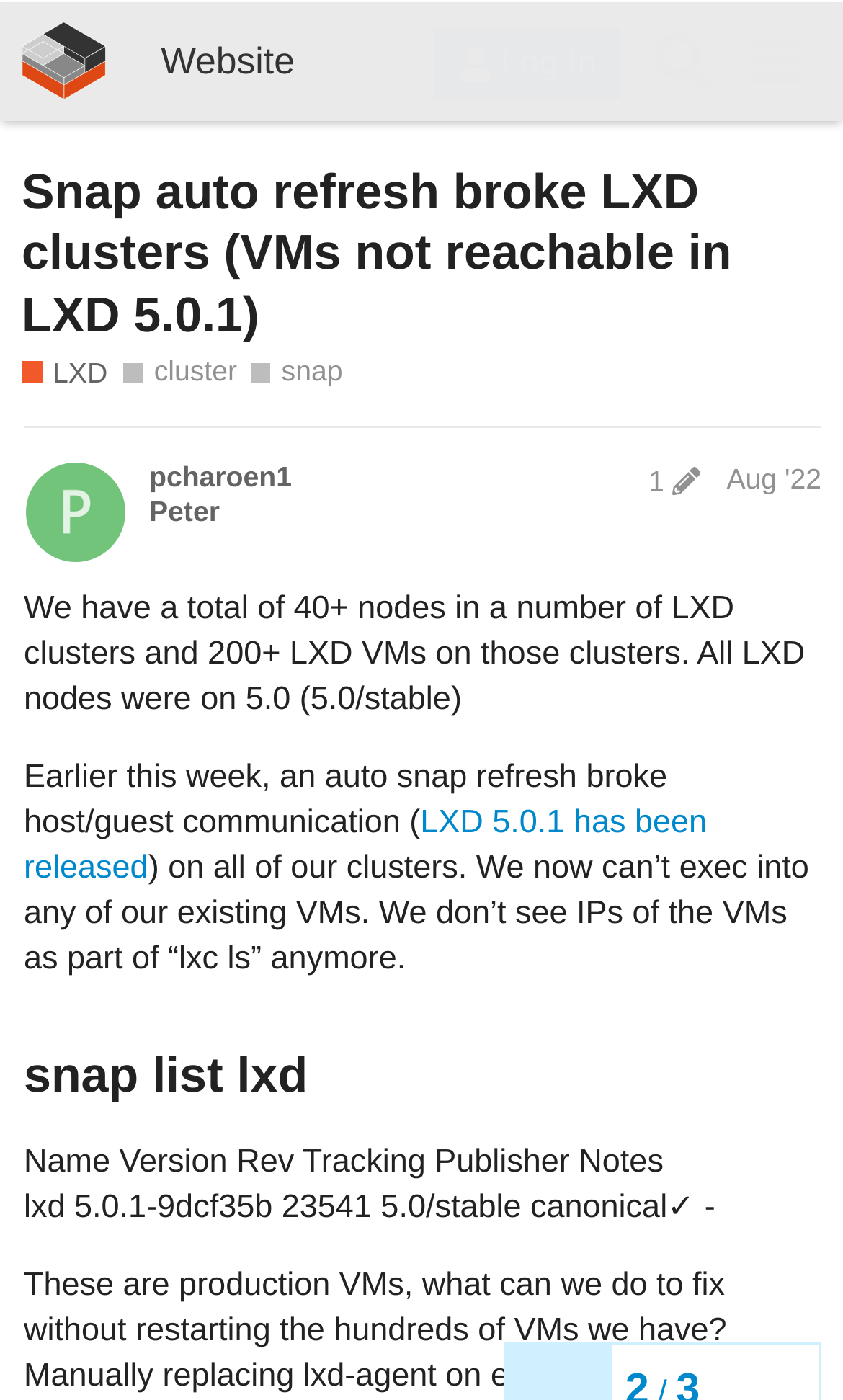Answer succinctly with a single word or phrase:
What is the topic of the current discussion?

Snap auto refresh broke LXD clusters